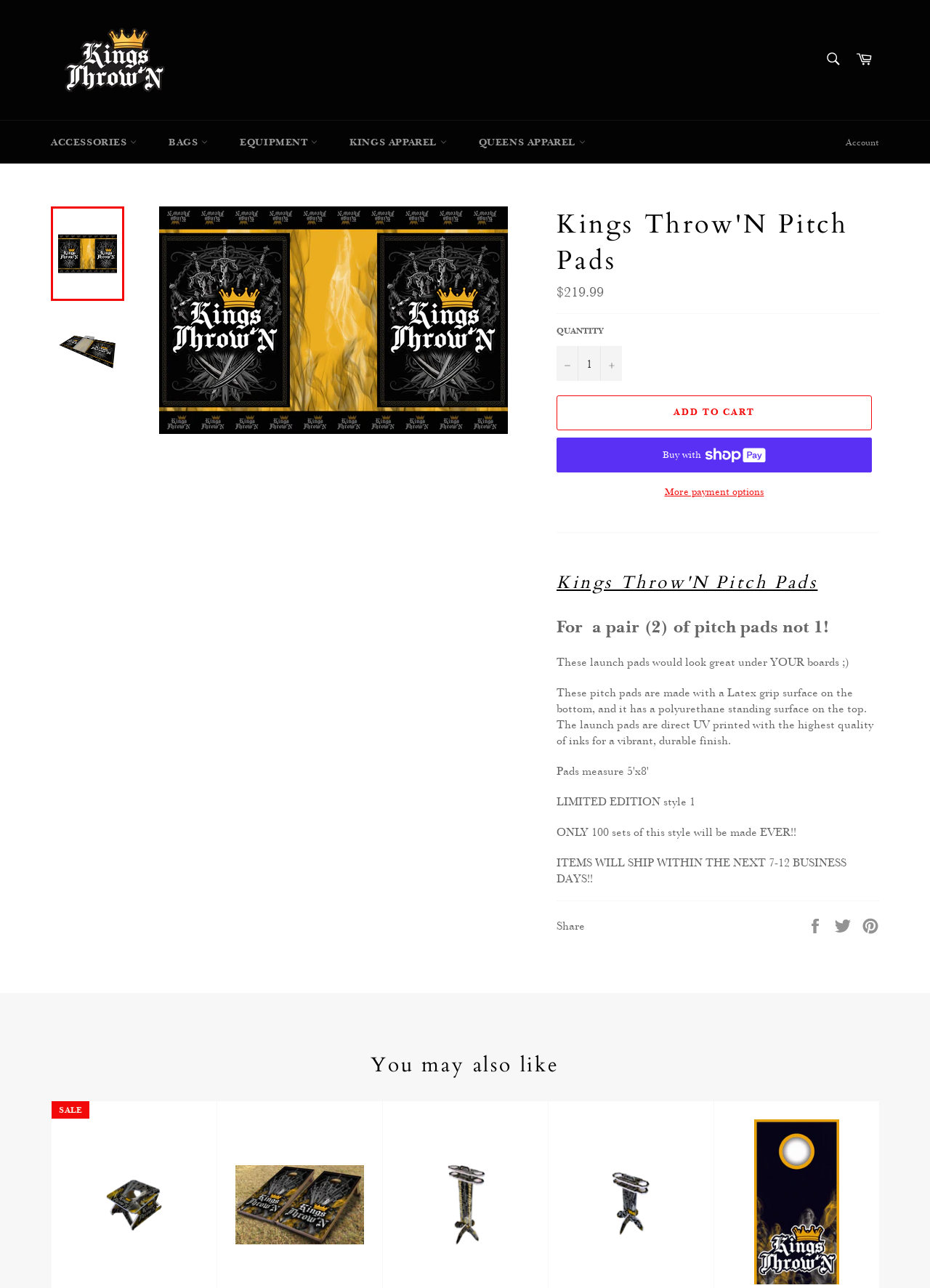Locate the bounding box coordinates of the element's region that should be clicked to carry out the following instruction: "Increase item quantity by one". The coordinates need to be four float numbers between 0 and 1, i.e., [left, top, right, bottom].

[0.645, 0.269, 0.669, 0.296]